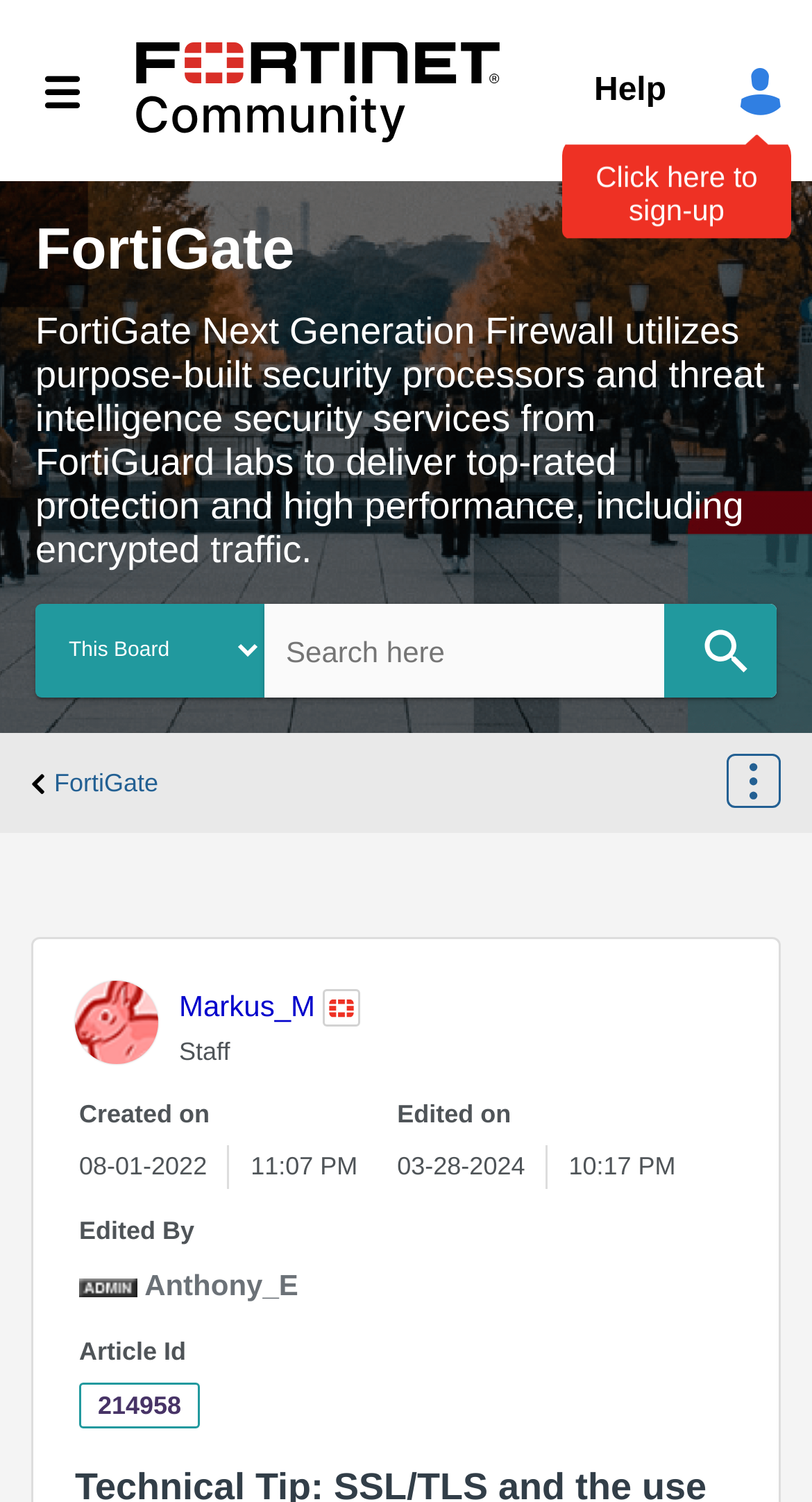What is the name of the firewall mentioned?
Please give a detailed and elaborate answer to the question.

The name of the firewall mentioned is FortiGate, which is stated in the StaticText element with the text 'FortiGate' and also in the link element with the text ' FortiGate'.